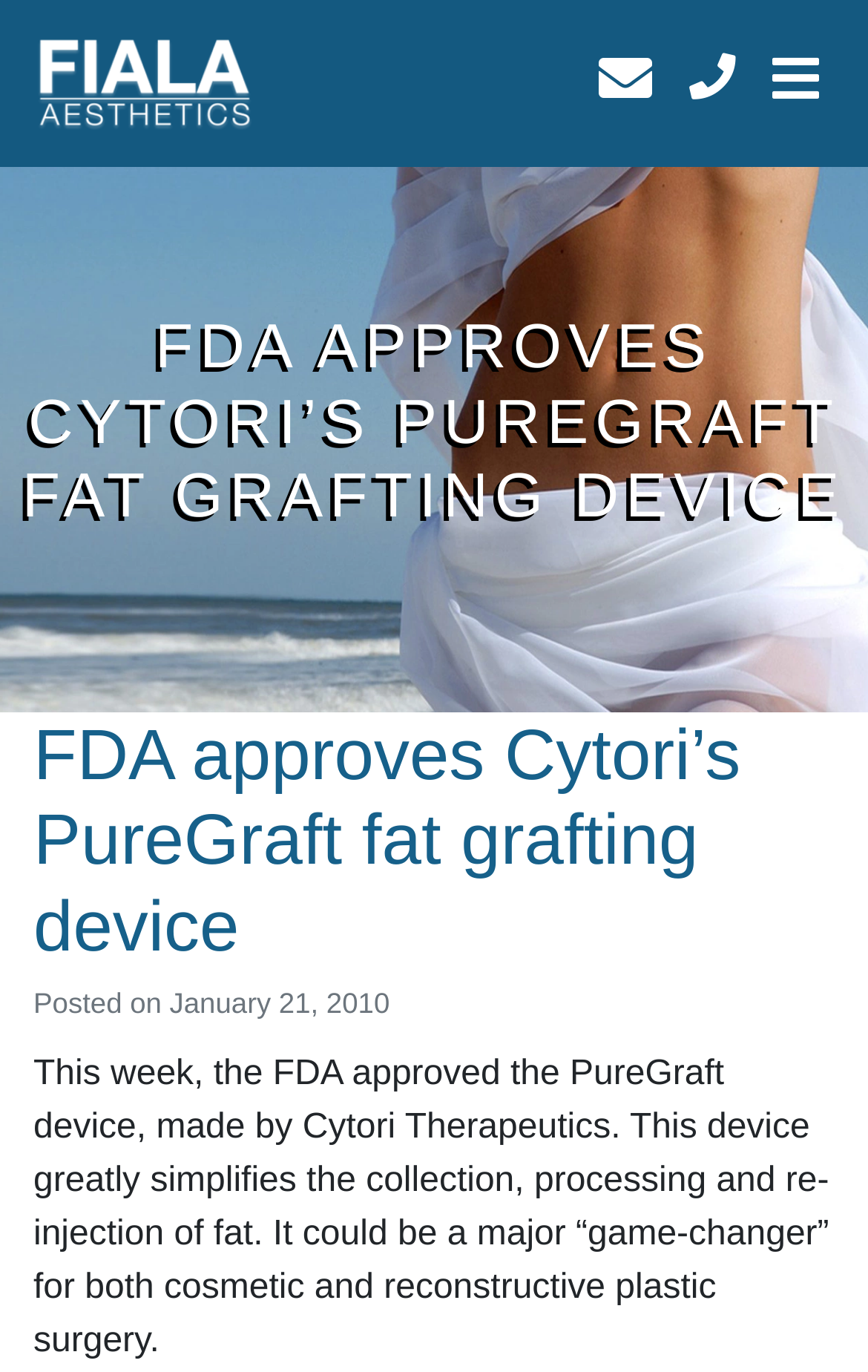Provide the bounding box coordinates of the HTML element this sentence describes: "aria-label="Open Navigation Menu"". The bounding box coordinates consist of four float numbers between 0 and 1, i.e., [left, top, right, bottom].

[0.877, 0.03, 0.961, 0.092]